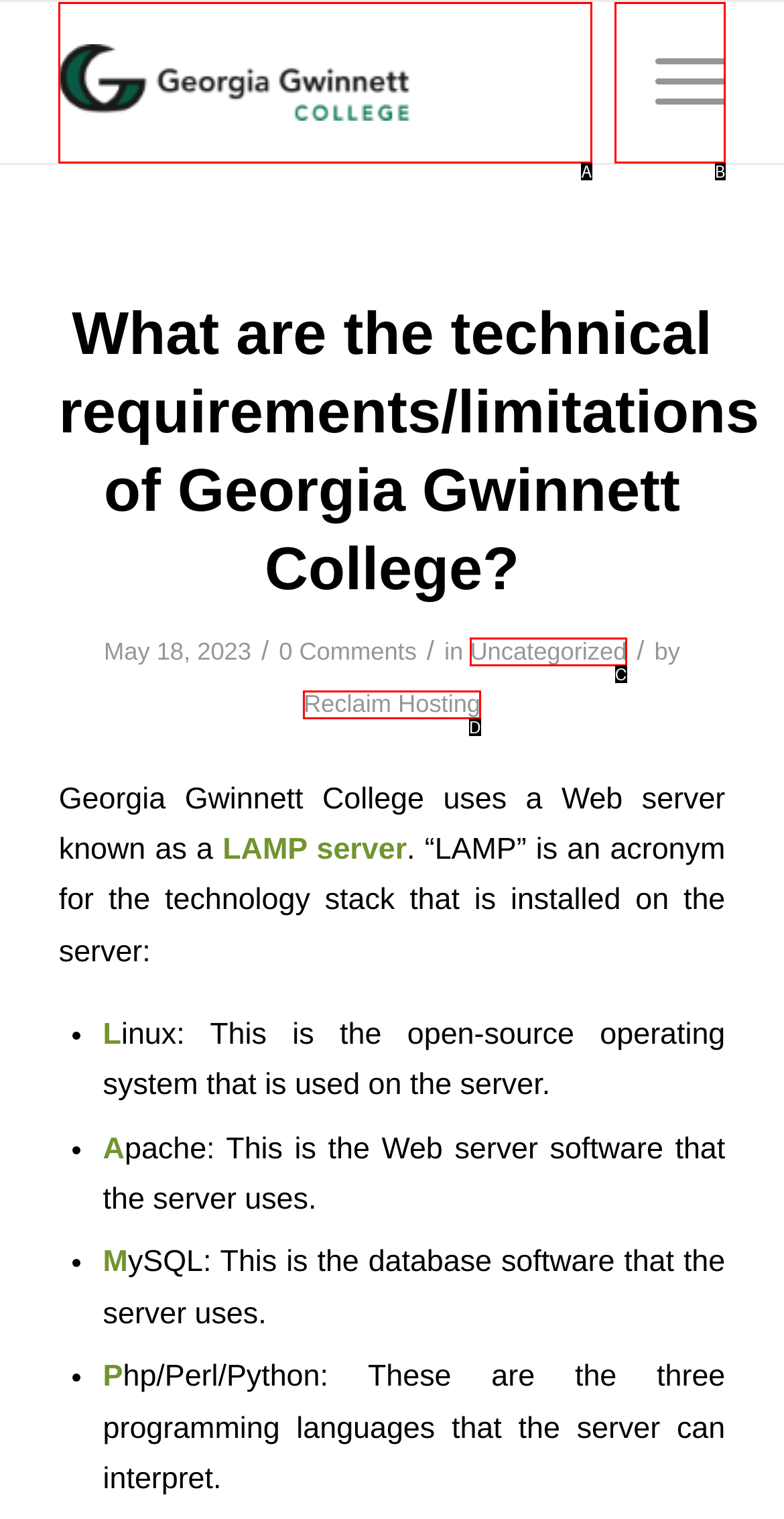Choose the option that best matches the description: Uncategorized
Indicate the letter of the matching option directly.

C